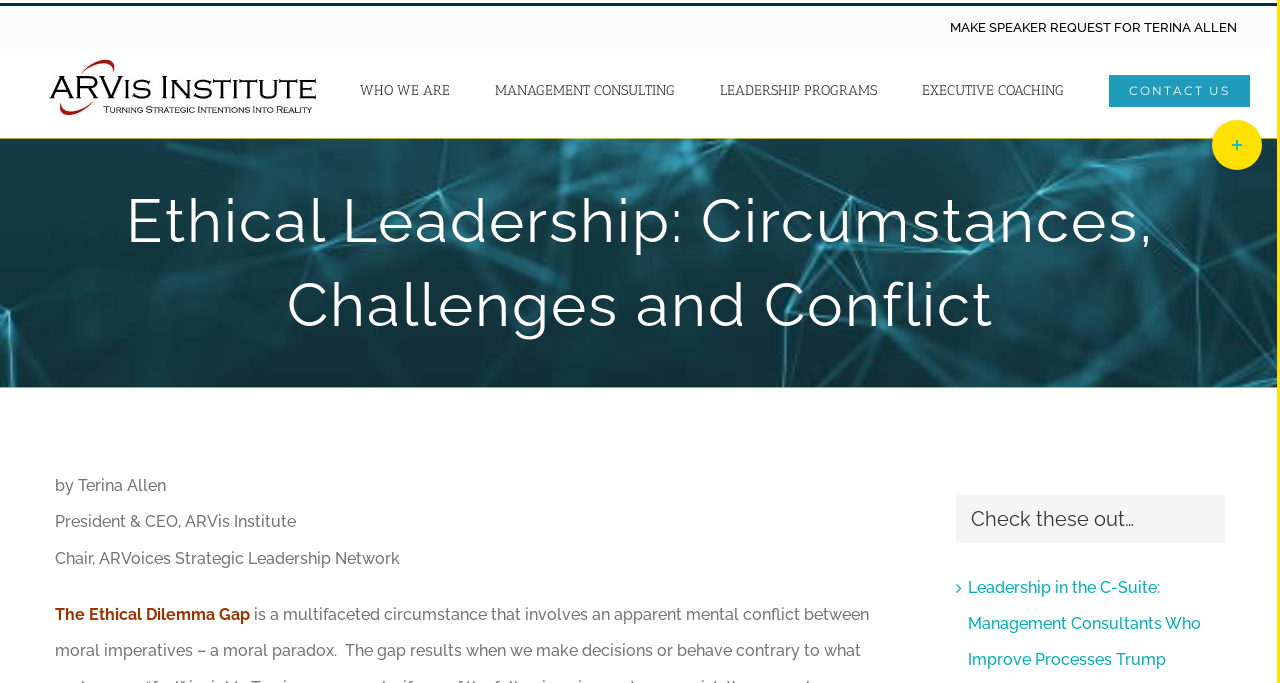Create an elaborate caption for the webpage.

The webpage is about Ethical Leadership, specifically discussing the concept of the Ethical Dilemma Gap. At the top left corner, there is the ARVis Institute logo, which is an image. Below the logo, there is a main menu with five links: WHO WE ARE, MANAGEMENT CONSULTING, LEADERSHIP PROGRAMS, EXECUTIVE COACHING, and CONTACT US. These links are positioned horizontally, with WHO WE ARE on the left and CONTACT US on the right.

Above the main menu, there is a secondary menu with a single link, MAKE SPEAKER REQUEST FOR TERINA ALLEN. This link is positioned at the top right corner of the page.

The main content of the page is divided into two sections. The top section has a heading, Ethical Leadership: Circumstances, Challenges and Conflict, which spans almost the entire width of the page. Below this heading, there are four lines of text: by Terina Allen, President & CEO, ARVis Institute, Chair, ARVoices Strategic Leadership Network, and The Ethical Dilemma Gap. These lines of text are positioned at the top left of the page.

The second section has a heading, Check these out…, which is positioned at the bottom right of the page. There are no other elements in this section.

At the top right corner of the page, there is a toggle link, Toggle Sliding Bar Area, which is represented by an icon.